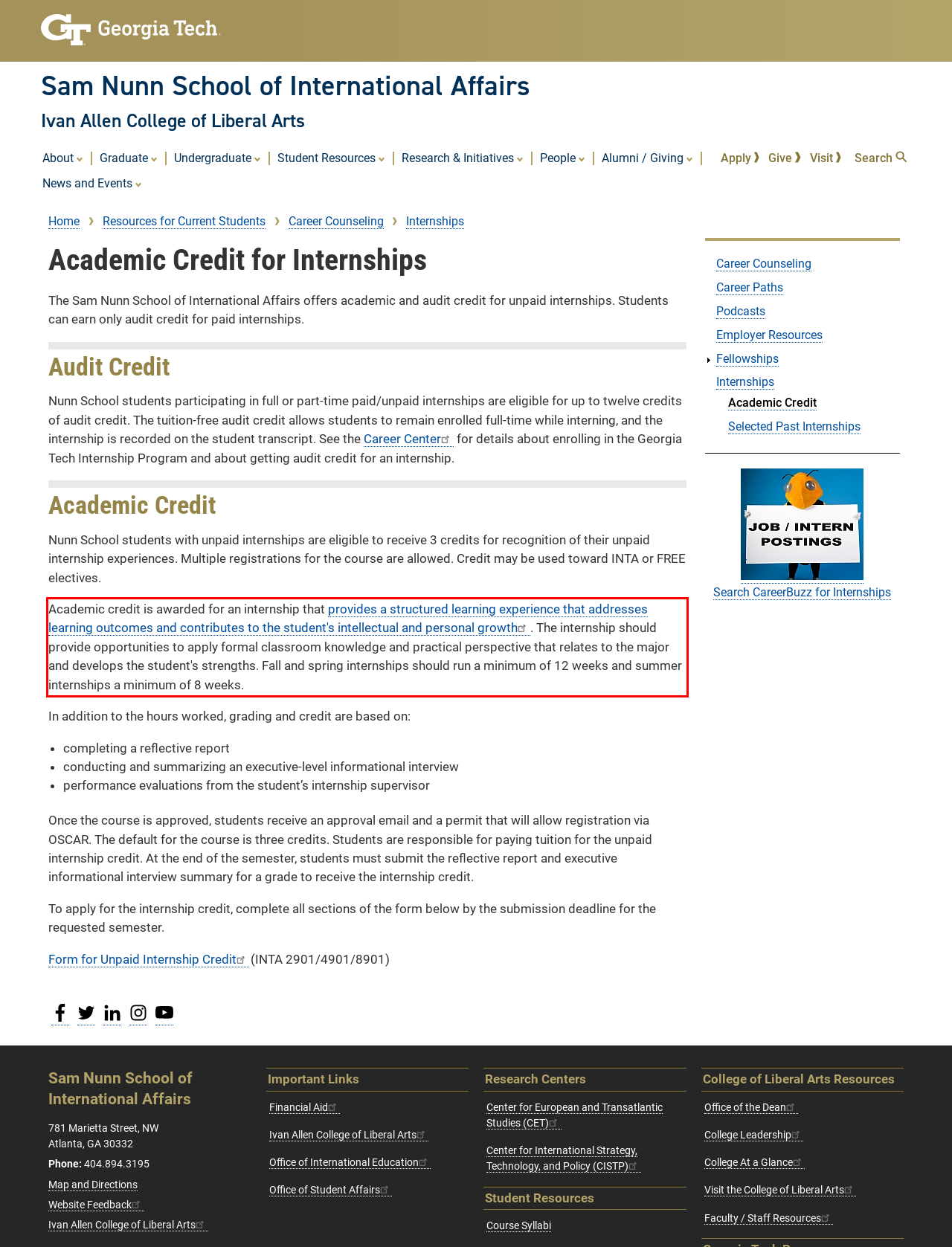Analyze the screenshot of the webpage that features a red bounding box and recognize the text content enclosed within this red bounding box.

Academic credit is awarded for an internship that provides a structured learning experience that addresses learning outcomes and contributes to the student's intellectual and personal growth. The internship should provide opportunities to apply formal classroom knowledge and practical perspective that relates to the major and develops the student's strengths. Fall and spring internships should run a minimum of 12 weeks and summer internships a minimum of 8 weeks.